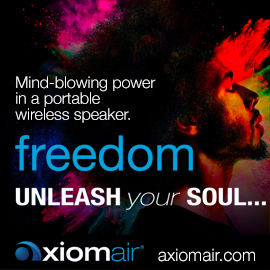What is the figure in the illustration adorned with?
Answer with a single word or phrase by referring to the visual content.

A large, colorful hairstyle